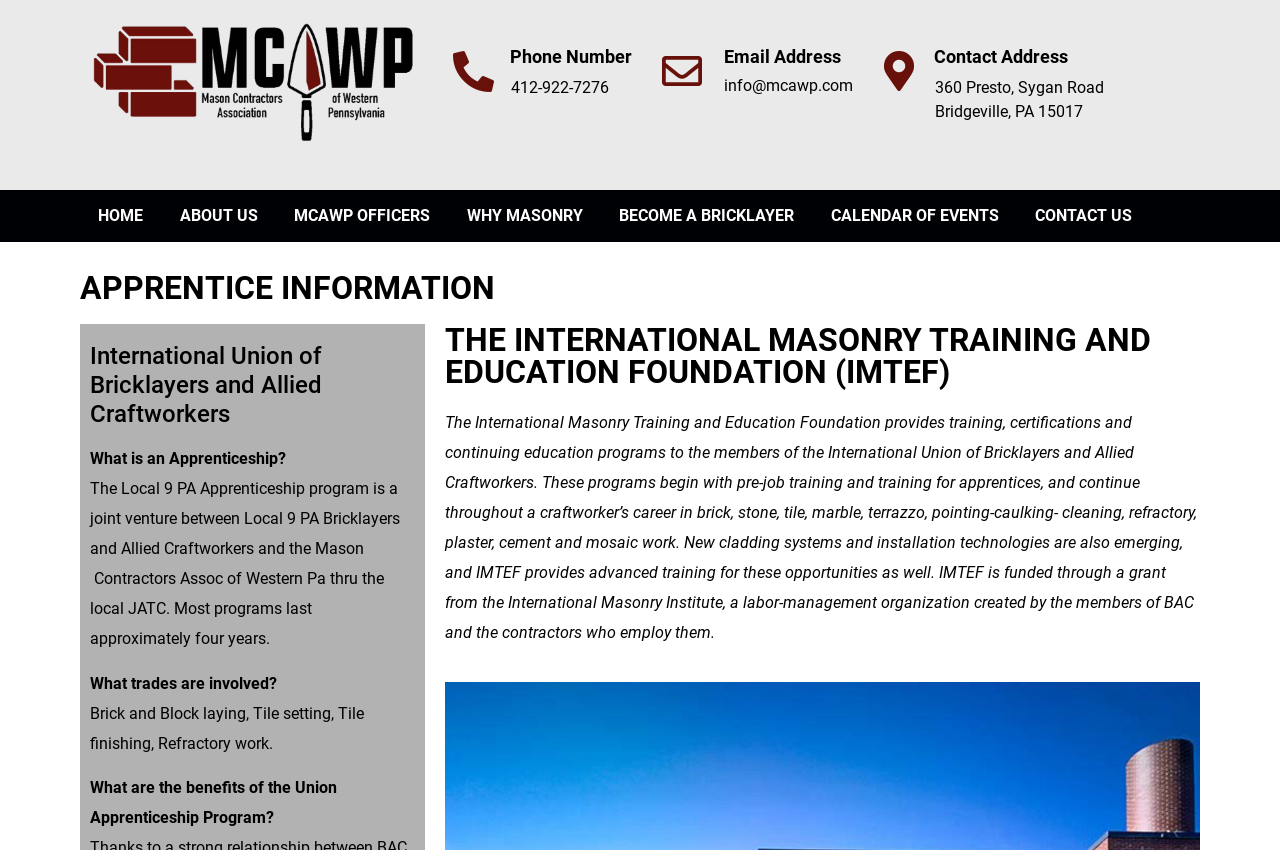Locate the bounding box coordinates of the clickable region necessary to complete the following instruction: "Learn about International Union of Bricklayers and Allied Craftworkers". Provide the coordinates in the format of four float numbers between 0 and 1, i.e., [left, top, right, bottom].

[0.07, 0.402, 0.324, 0.504]